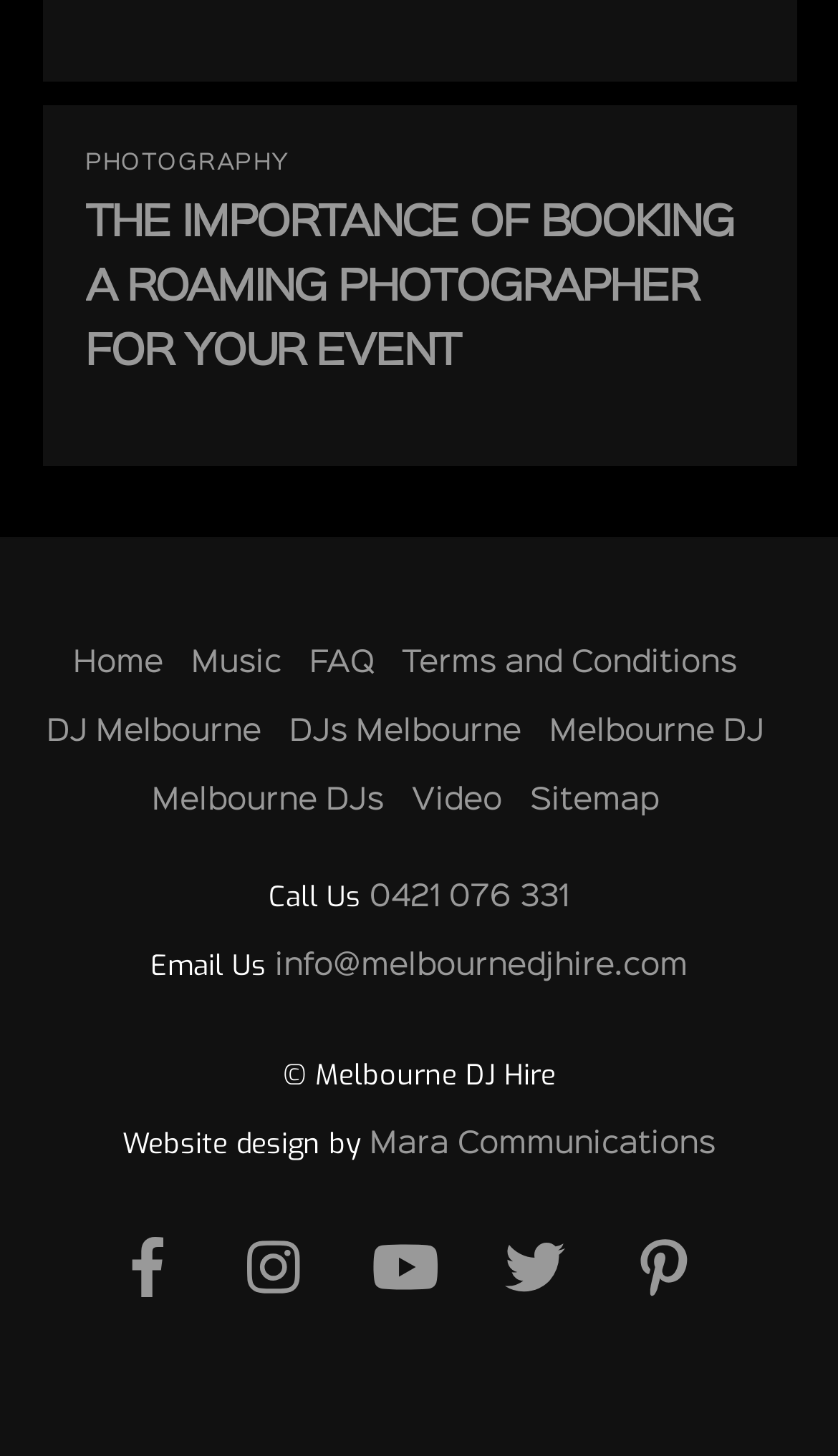Please specify the bounding box coordinates of the region to click in order to perform the following instruction: "Go to Home".

[0.087, 0.445, 0.195, 0.464]